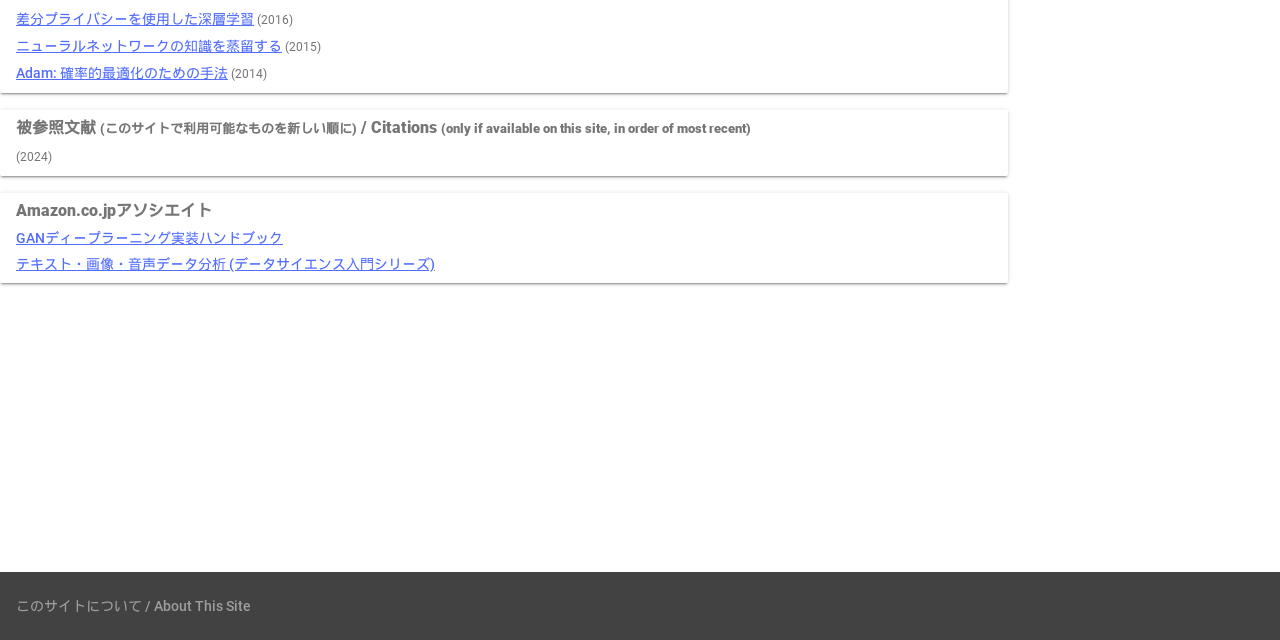Given the element description このサイトについて / About This Site, specify the bounding box coordinates of the corresponding UI element in the format (top-left x, top-left y, bottom-right x, bottom-right y). All values must be between 0 and 1.

[0.012, 0.934, 0.196, 0.959]